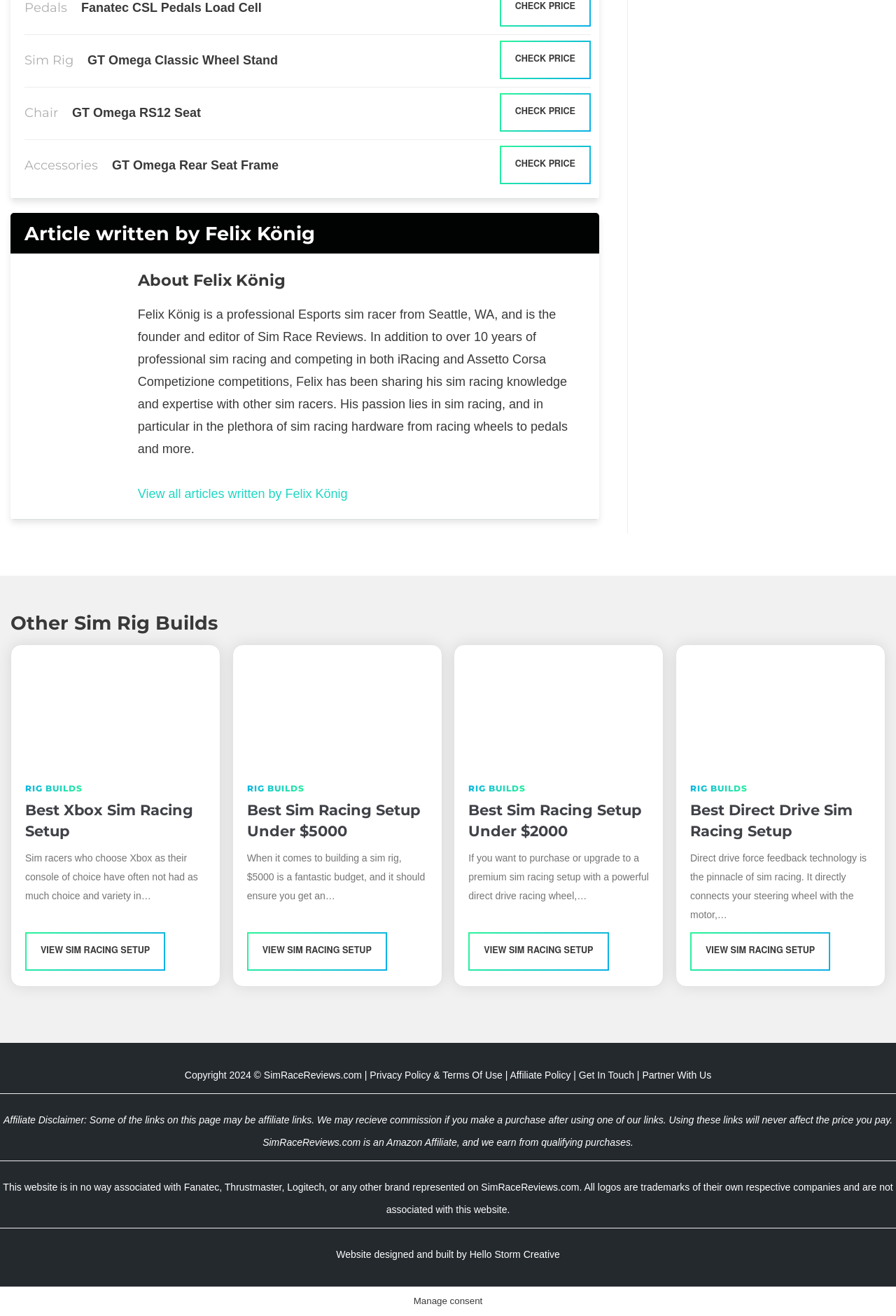Please identify the bounding box coordinates of the clickable region that I should interact with to perform the following instruction: "View all articles written by Felix König". The coordinates should be expressed as four float numbers between 0 and 1, i.e., [left, top, right, bottom].

[0.154, 0.37, 0.388, 0.38]